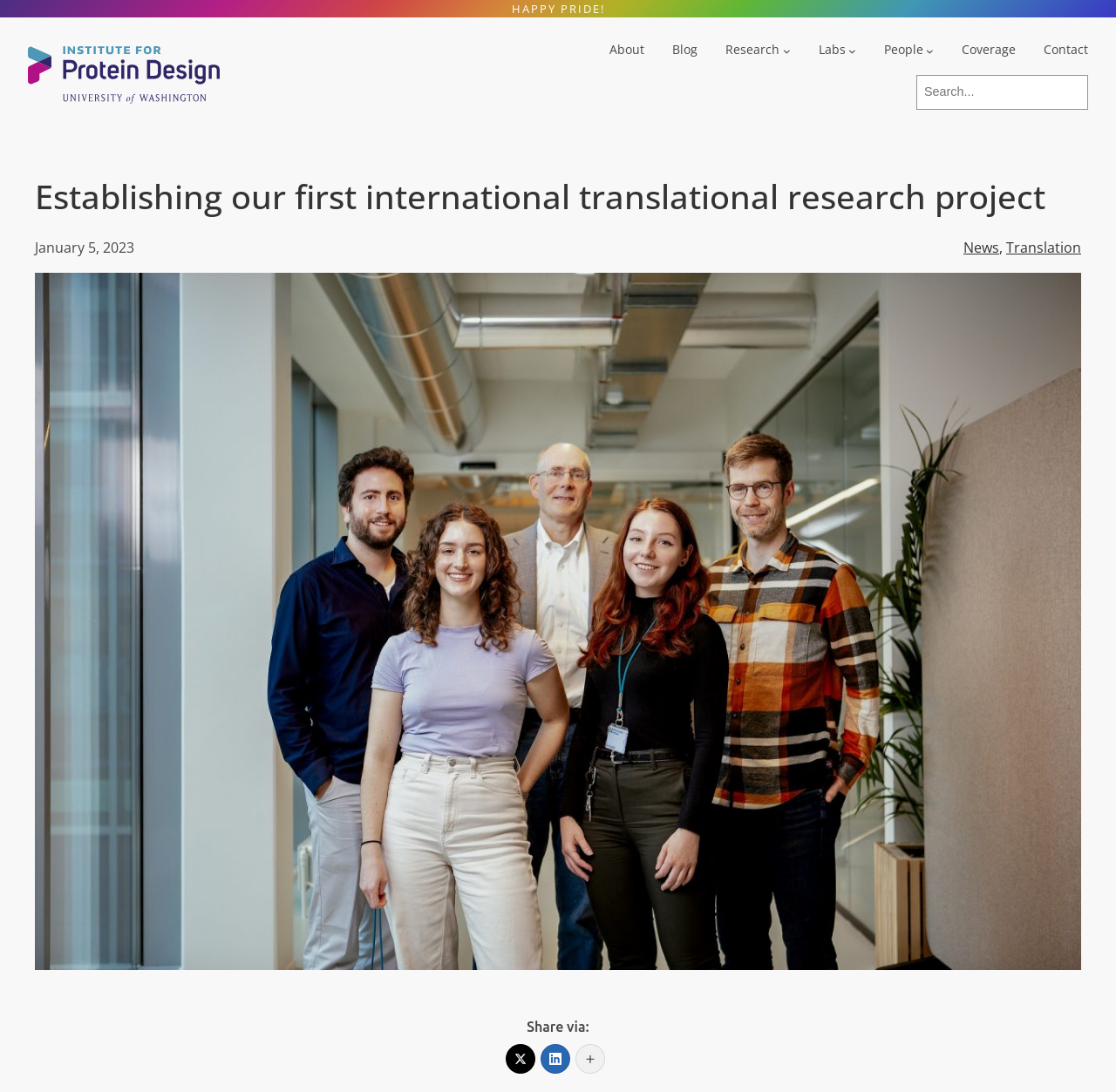Respond to the following query with just one word or a short phrase: 
How many social media platforms are available for sharing?

3